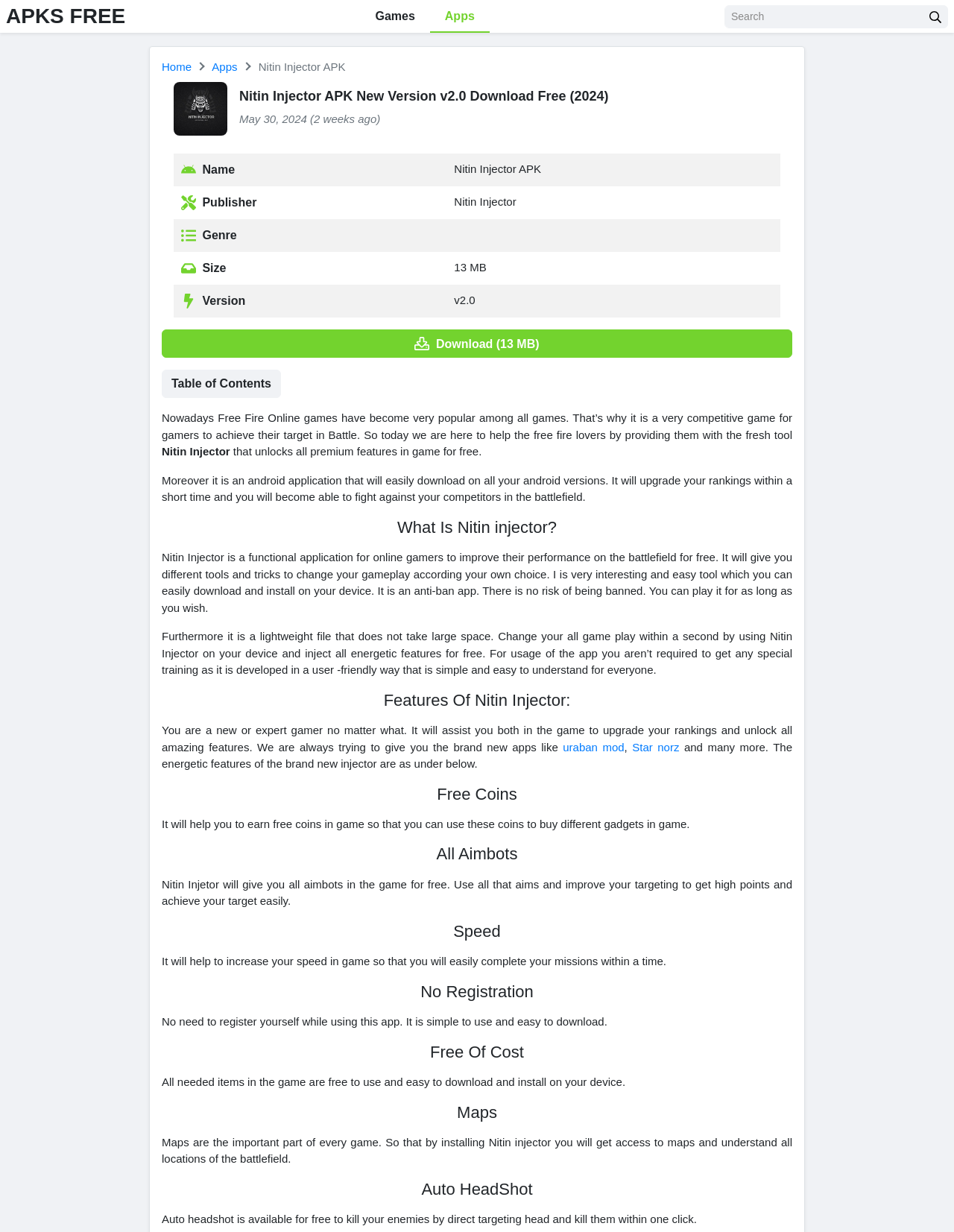Please identify the bounding box coordinates of the element I should click to complete this instruction: 'Read the article 'Transforming Banking Real-Time Payment Systems''. The coordinates should be given as four float numbers between 0 and 1, like this: [left, top, right, bottom].

None